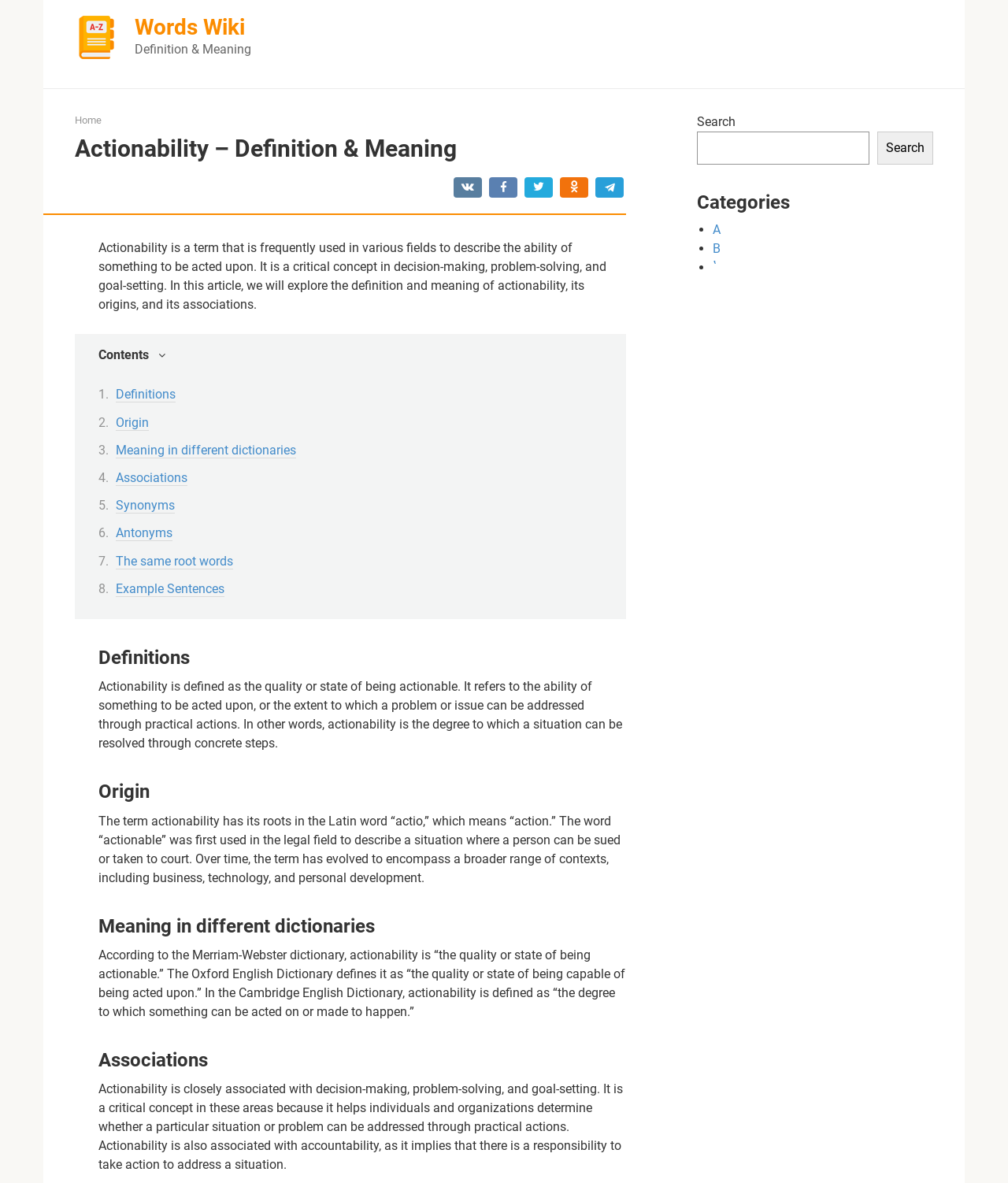Identify the bounding box for the UI element described as: "parent_node: Search name="s"". Ensure the coordinates are four float numbers between 0 and 1, formatted as [left, top, right, bottom].

[0.691, 0.111, 0.862, 0.139]